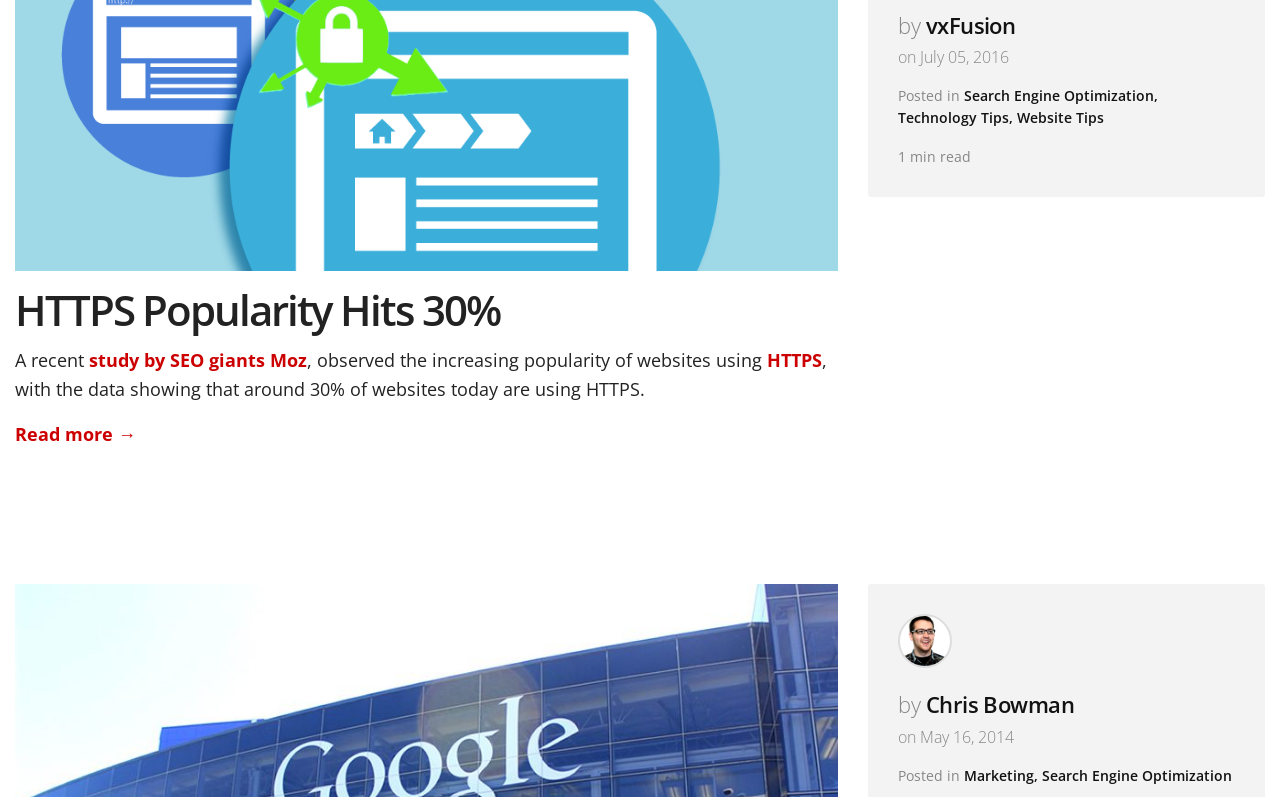Please find and report the bounding box coordinates of the element to click in order to perform the following action: "Check the post by Chris Bowman". The coordinates should be expressed as four float numbers between 0 and 1, in the format [left, top, right, bottom].

[0.723, 0.865, 0.839, 0.903]